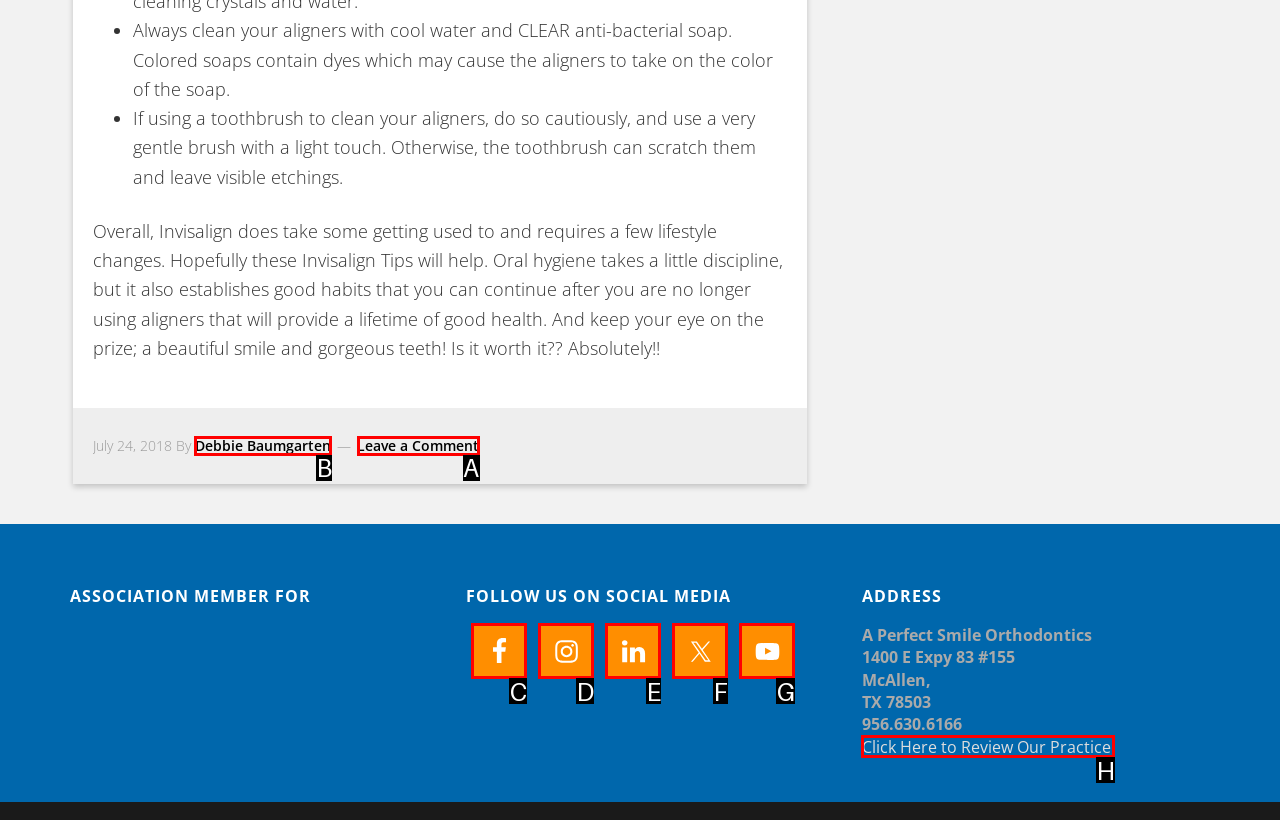Identify which lettered option to click to carry out the task: Click on the 'Debbie Baumgarten' link. Provide the letter as your answer.

B